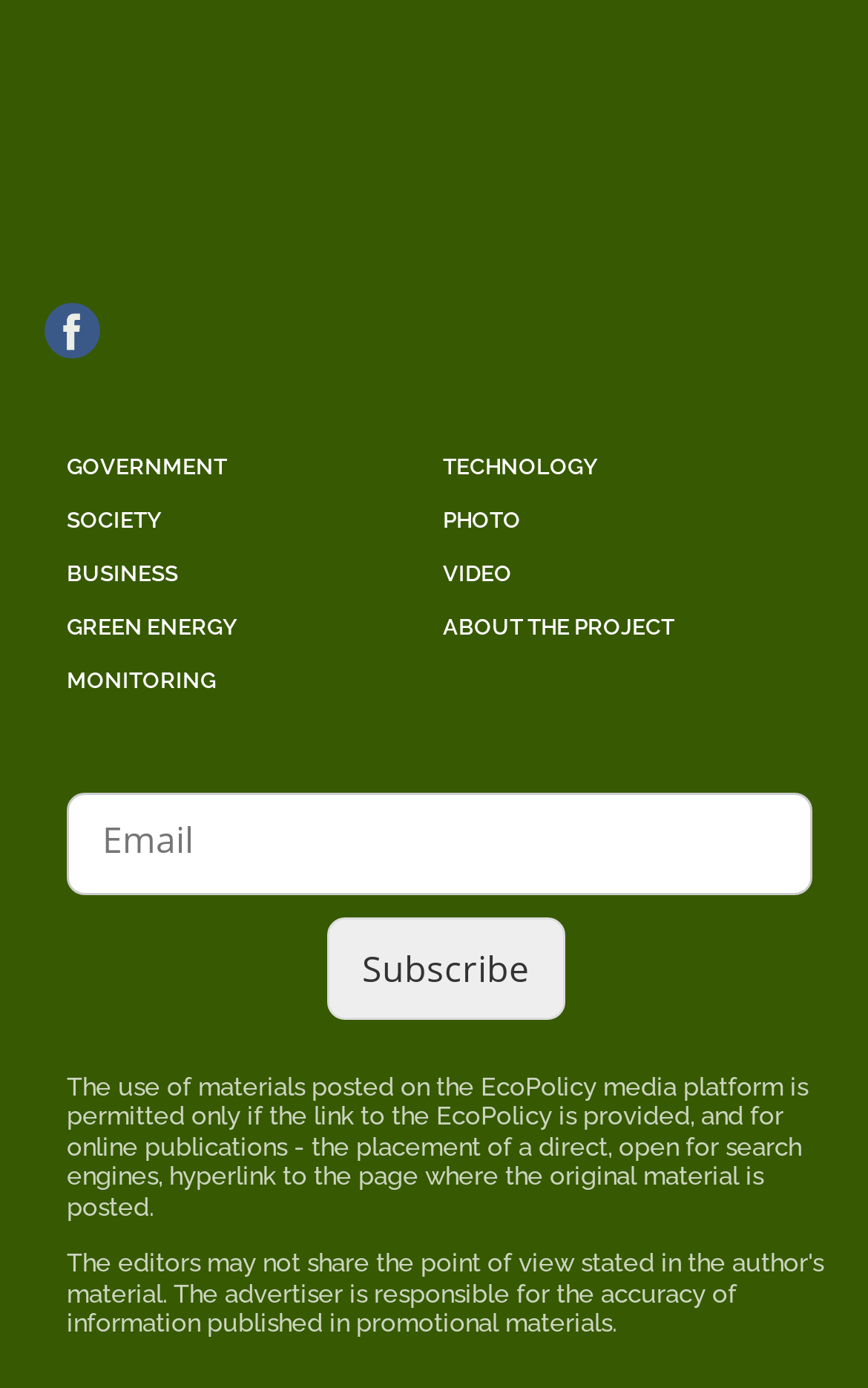Can you determine the bounding box coordinates of the area that needs to be clicked to fulfill the following instruction: "Click on GOVERNMENT"?

[0.077, 0.327, 0.262, 0.345]